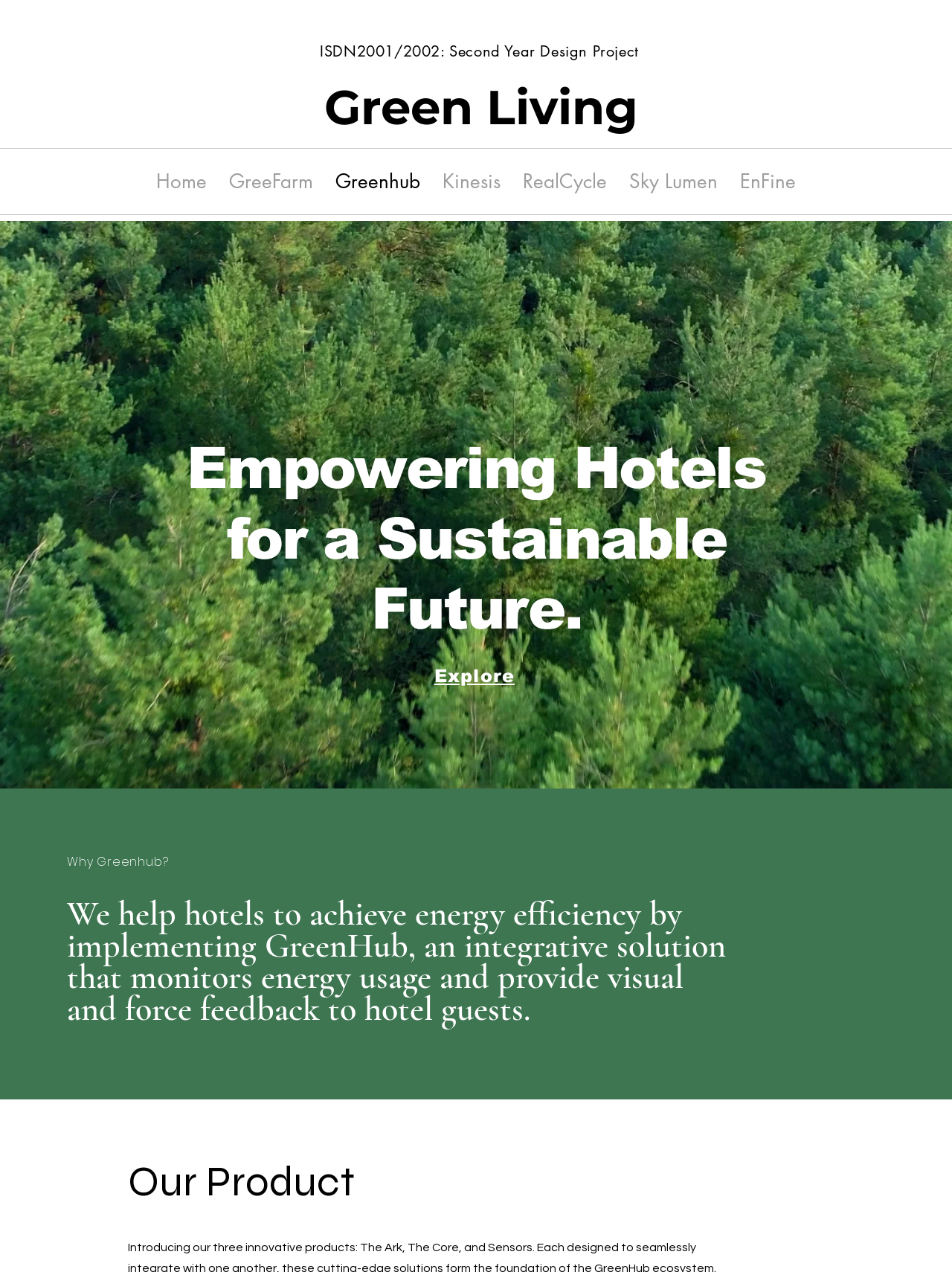Analyze and describe the webpage in a detailed narrative.

The webpage is about Greenhub, a platform focused on green living and sustainability. At the top, there is a header section with a title "Green Living" and a navigation menu consisting of seven links: "Home", "GreeFarm", "Greenhub", "Kinesis", "RealCycle", "Sky Lumen", and "EnFine". These links are positioned horizontally, with "Home" on the left and "EnFine" on the right.

Below the header section, there is a prominent heading "ISDN2001/2002: Second Year Design Project" that spans almost the entire width of the page. Underneath this heading, there is a section with a heading "Empowering Hotels for a Sustainable Future." accompanied by a link "Explore" positioned to its right. 

To the left of this section, there is a heading "Why Greenhub?" followed by a paragraph of text that explains the purpose of Greenhub, which is to help hotels achieve energy efficiency by implementing an integrative solution that monitors energy usage and provides visual and force feedback to hotel guests.

Further down the page, there is a region labeled "Anchor 1" that spans the full width of the page. Below this region, there is a heading "Our Product" followed by two large images, "Greenhub 1.jpg" and "Greenhub 2.jpg", which occupy the full width of the page.